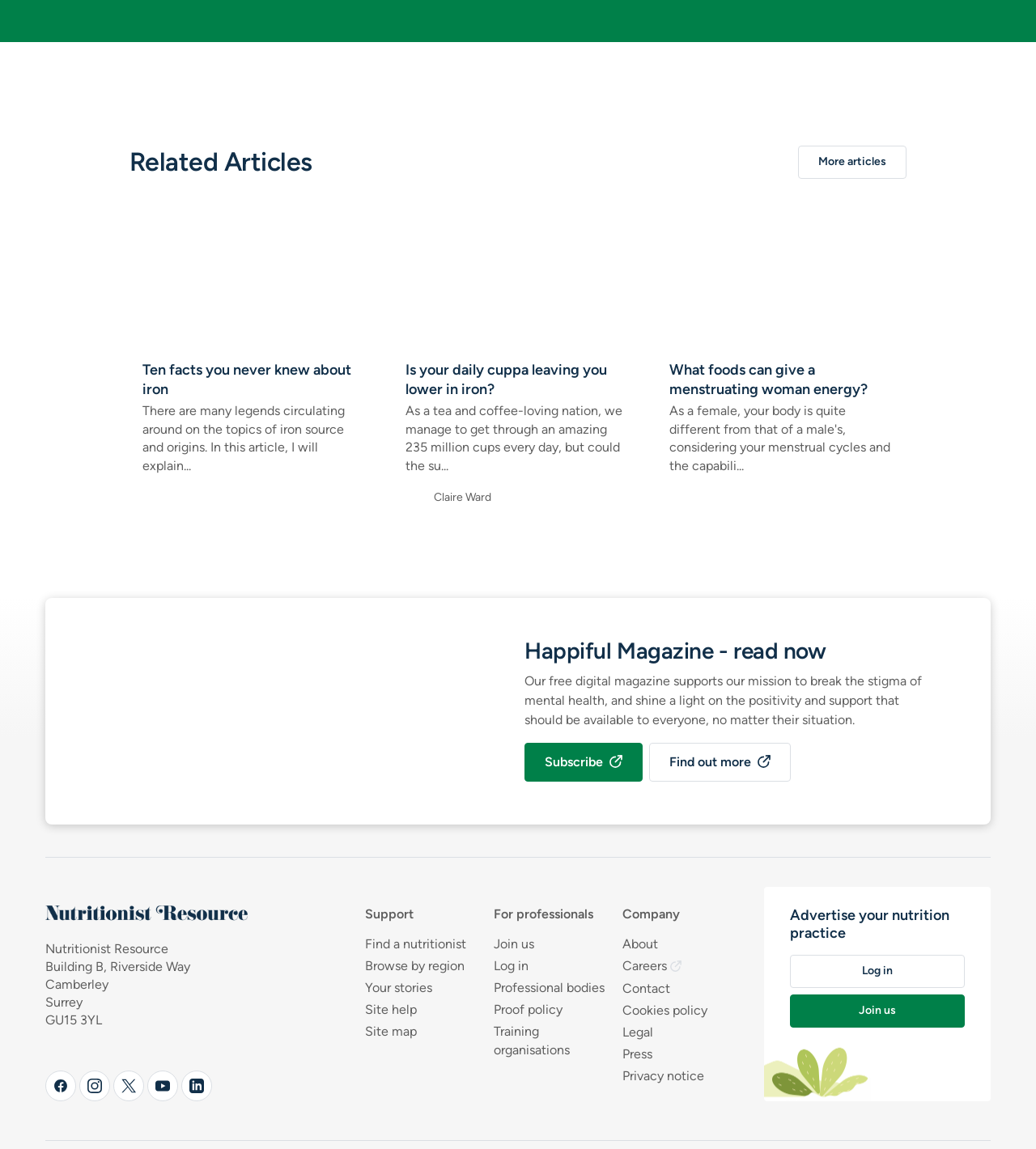Respond to the question below with a concise word or phrase:
What is the name of the company?

Nutritionist Resource